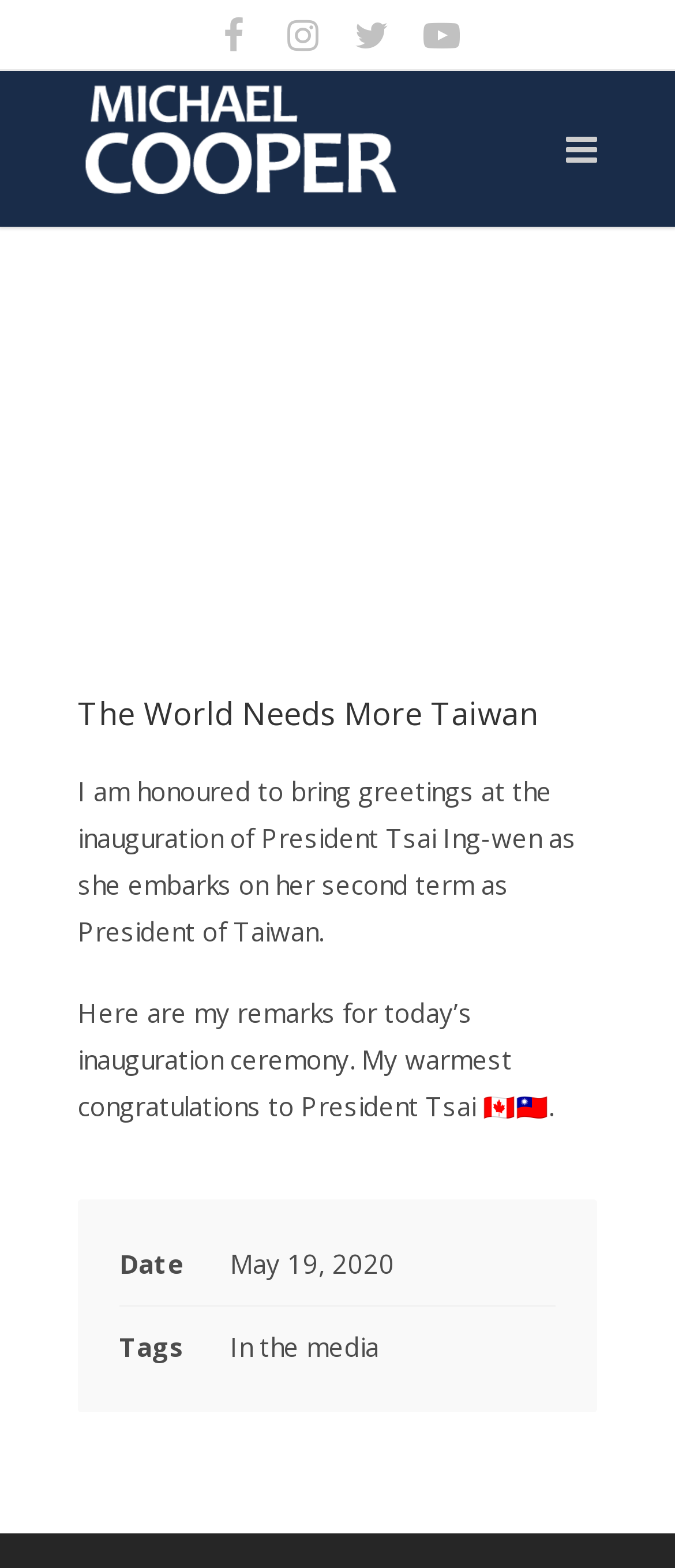Locate the bounding box coordinates of the UI element described by: "alt="Michael Cooper MP"". Provide the coordinates as four float numbers between 0 and 1, formatted as [left, top, right, bottom].

[0.115, 0.104, 0.595, 0.14]